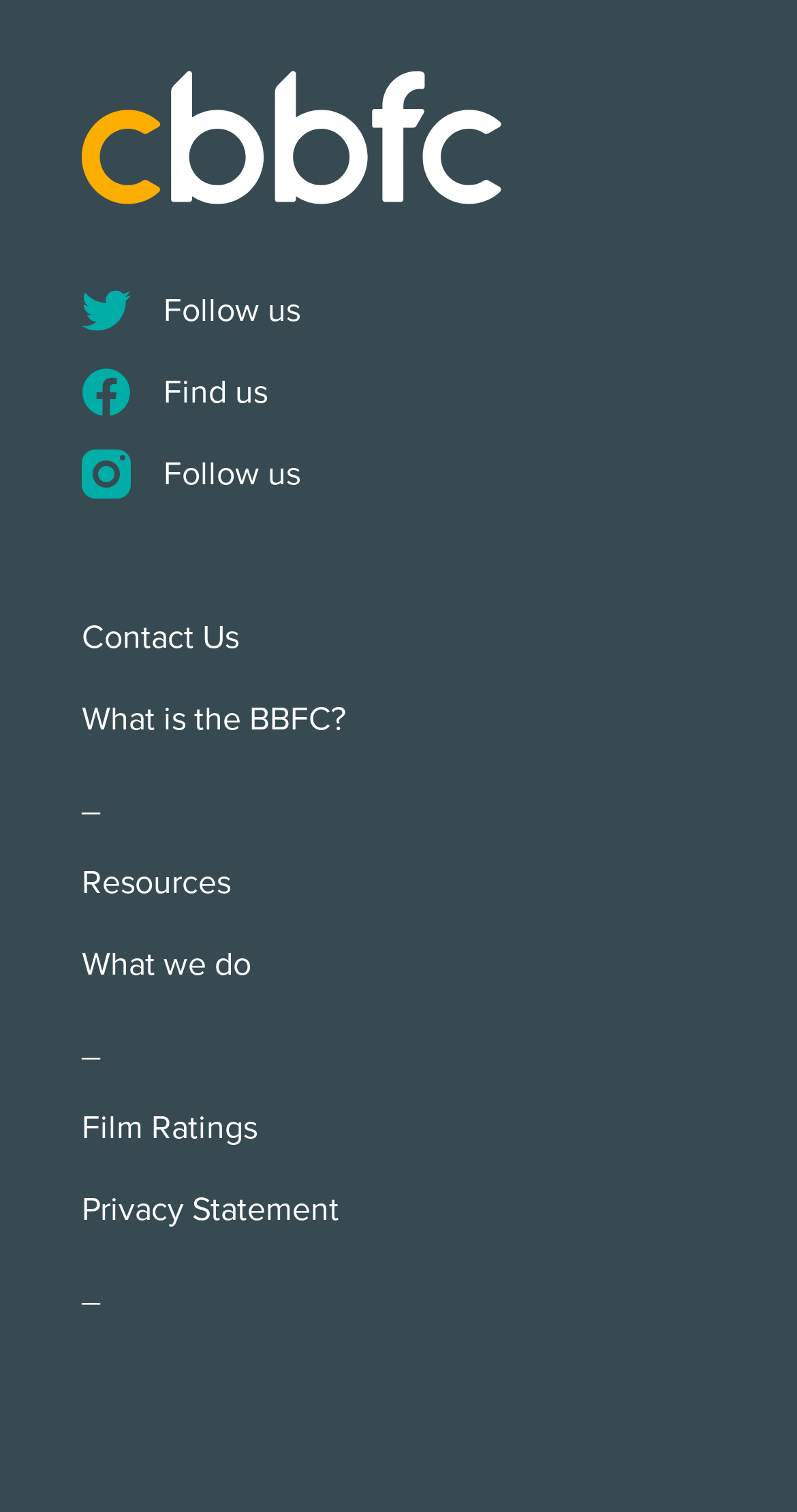Based on the image, provide a detailed and complete answer to the question: 
Is there a logo at the top left?

I can see a 'cbbfc logo' image at the top left of the webpage, which suggests that there is a logo at the top left.